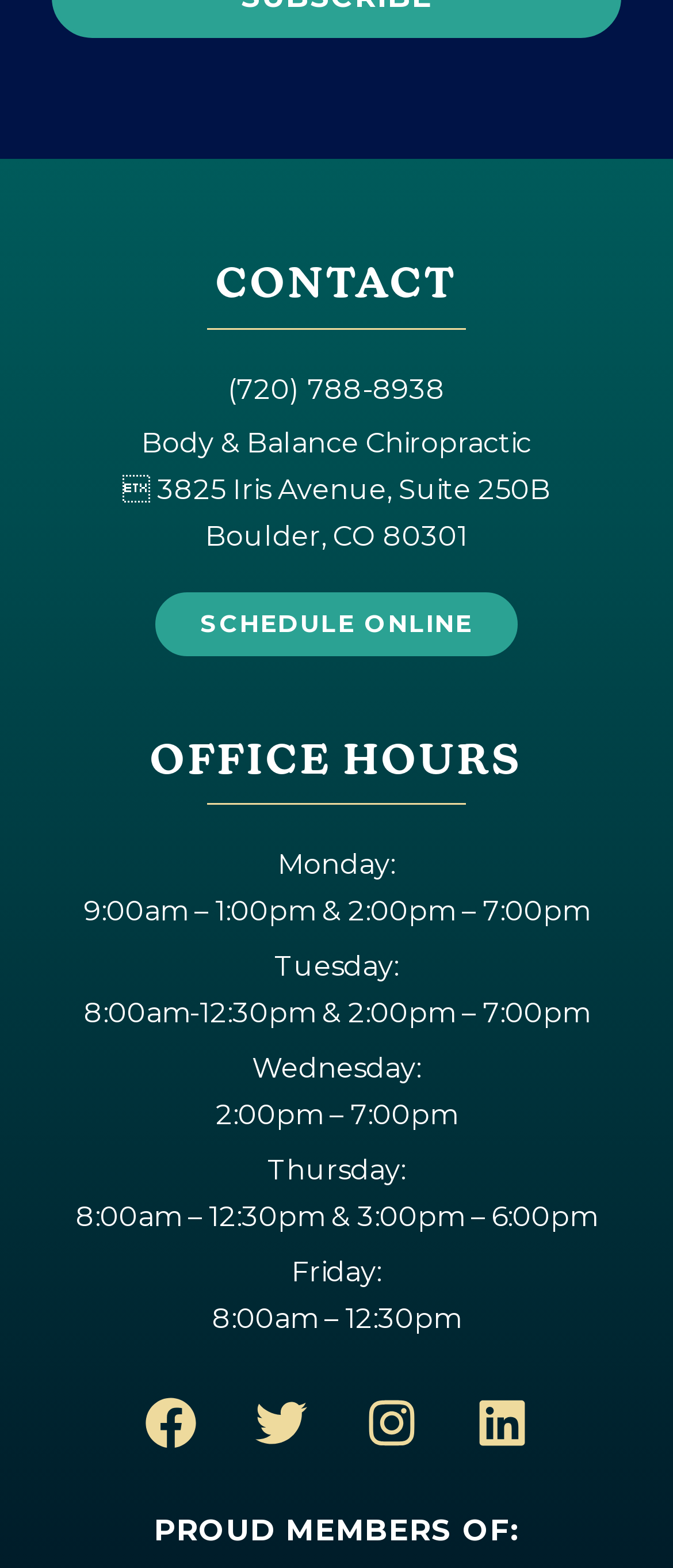Locate the bounding box coordinates of the UI element described by: "(720) 788-8938". The bounding box coordinates should consist of four float numbers between 0 and 1, i.e., [left, top, right, bottom].

[0.338, 0.238, 0.662, 0.259]